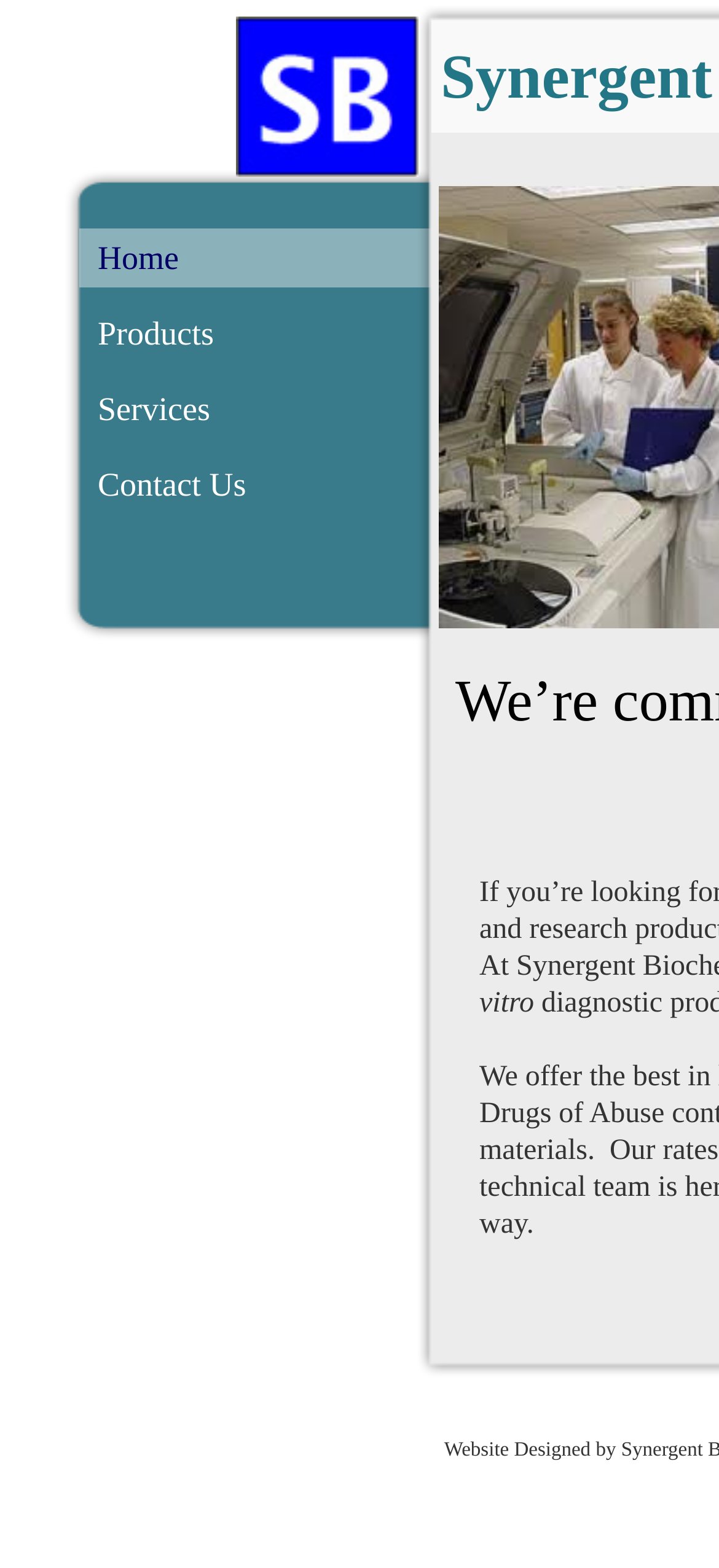How many menu items are there?
Offer a detailed and full explanation in response to the question.

I counted the number of LayoutTableCell elements with link elements inside the LayoutTable. There are four such elements, corresponding to the menu items 'Home', 'Products', 'Services', and 'Contact Us'.